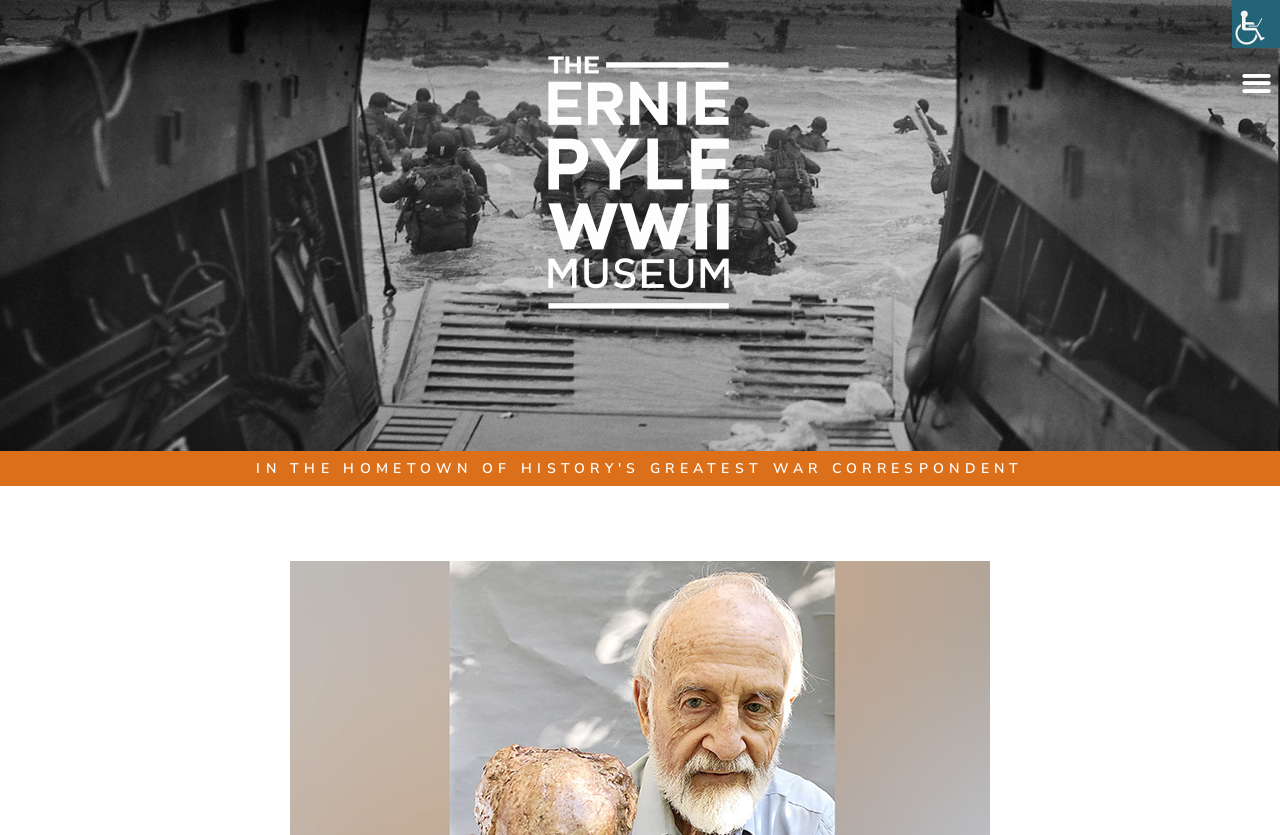Locate the bounding box for the described UI element: "Menu". Ensure the coordinates are four float numbers between 0 and 1, formatted as [left, top, right, bottom].

[0.964, 0.072, 1.0, 0.128]